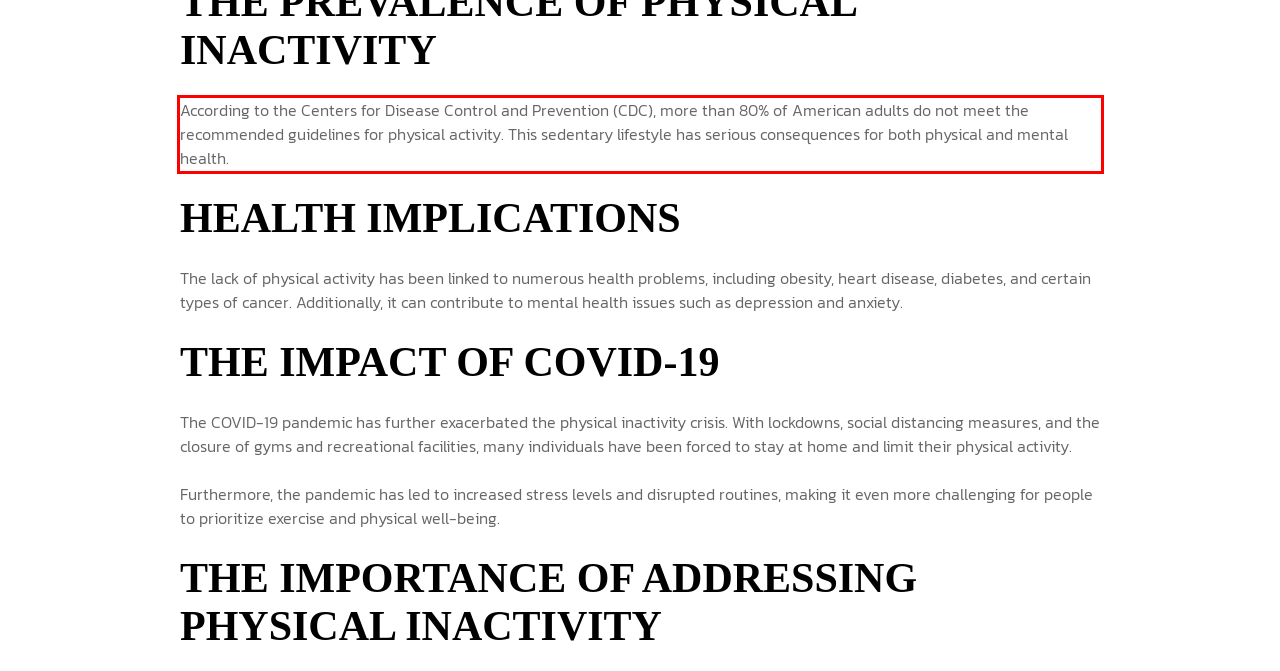Given a screenshot of a webpage, locate the red bounding box and extract the text it encloses.

According to the Centers for Disease Control and Prevention (CDC), more than 80% of American adults do not meet the recommended guidelines for physical activity. This sedentary lifestyle has serious consequences for both physical and mental health.